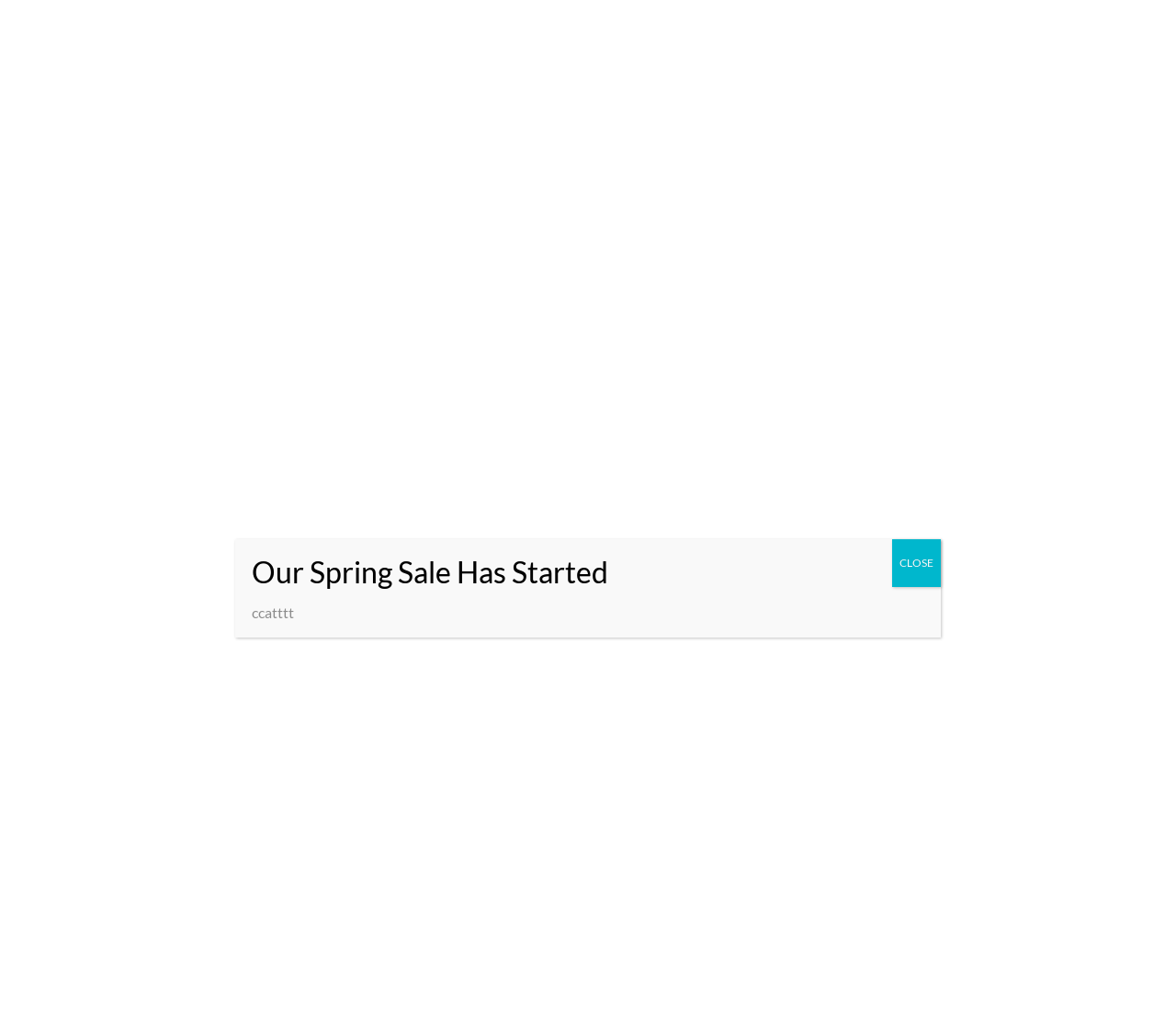Using the webpage screenshot, find the UI element described by Skip to content. Provide the bounding box coordinates in the format (top-left x, top-left y, bottom-right x, bottom-right y), ensuring all values are floating point numbers between 0 and 1.

[0.0, 0.0, 0.027, 0.018]